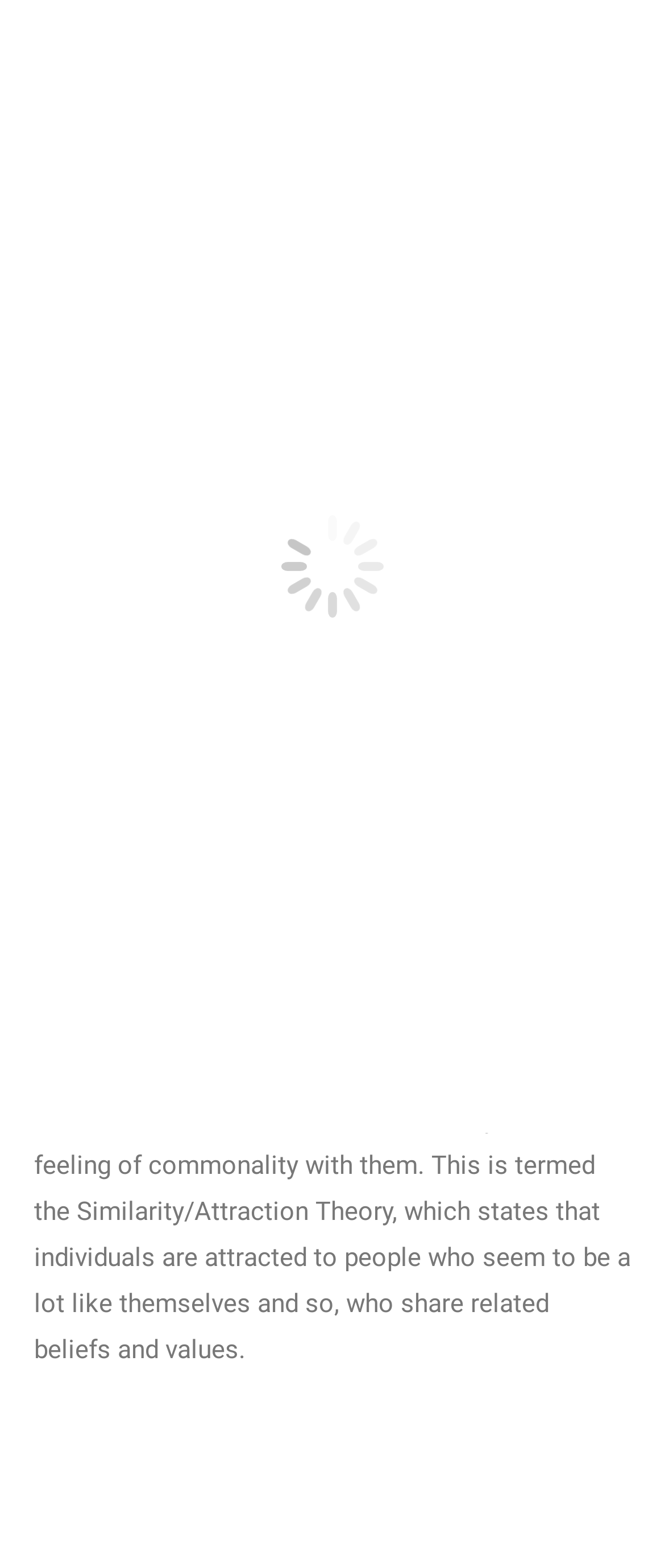Craft a detailed narrative of the webpage's structure and content.

The webpage is about flirting through simple mirroring, with a main heading "FLIRTING THROUGH SIMPLE MIRRORING" located near the top of the page. Below the heading, there is a brief description "You are here:" followed by a lengthy paragraph that explains the concept of mirroring, its effectiveness, and its limitations. The paragraph is positioned in the middle of the page and takes up a significant amount of space.

To the left of the main heading, there is an image that occupies about a quarter of the page's width. At the bottom right corner of the page, there is a "Go to Top" link accompanied by a small image. 

The page also contains another paragraph that discusses the Similarity/Attraction Theory, which is related to mirroring. This paragraph is located below the first paragraph and takes up a similar amount of space. Overall, the page has a simple layout with a focus on the text content, and the images are used to support the main topic.